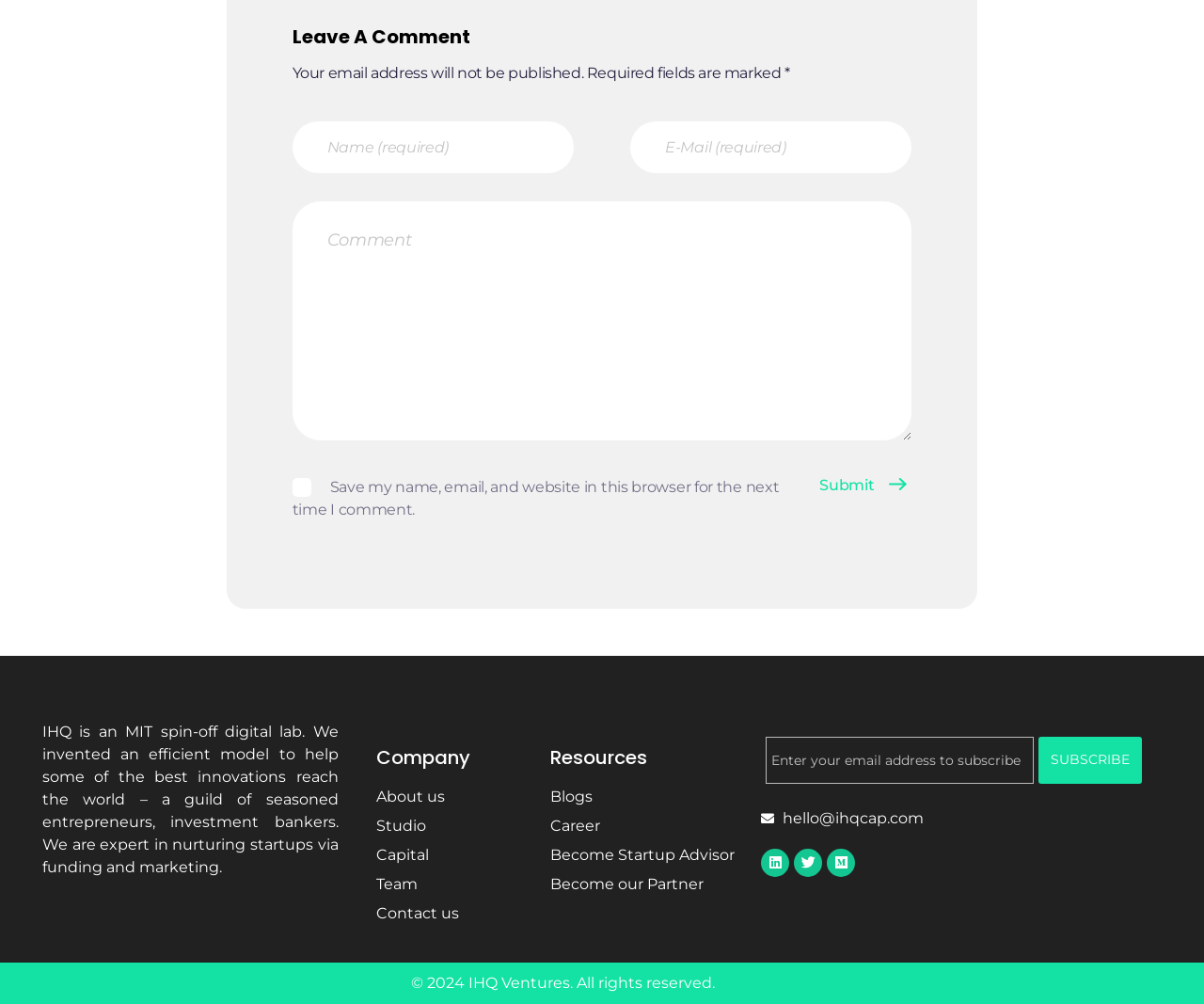Given the description of a UI element: "name="email" placeholder="E-Mail (required)"", identify the bounding box coordinates of the matching element in the webpage screenshot.

[0.523, 0.121, 0.757, 0.172]